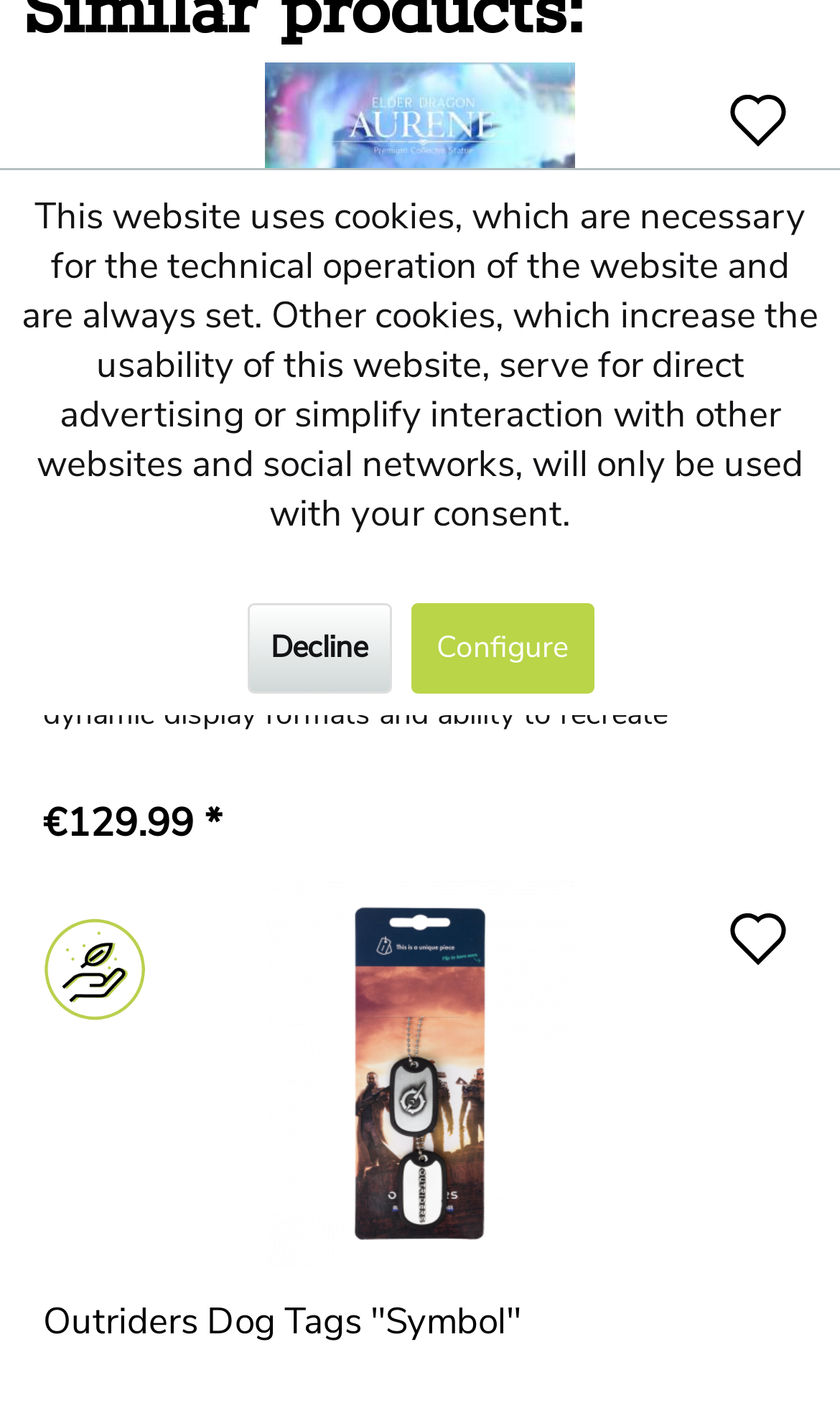Provide the bounding box coordinates for the UI element described in this sentence: "Configure". The coordinates should be four float values between 0 and 1, i.e., [left, top, right, bottom].

[0.488, 0.43, 0.706, 0.494]